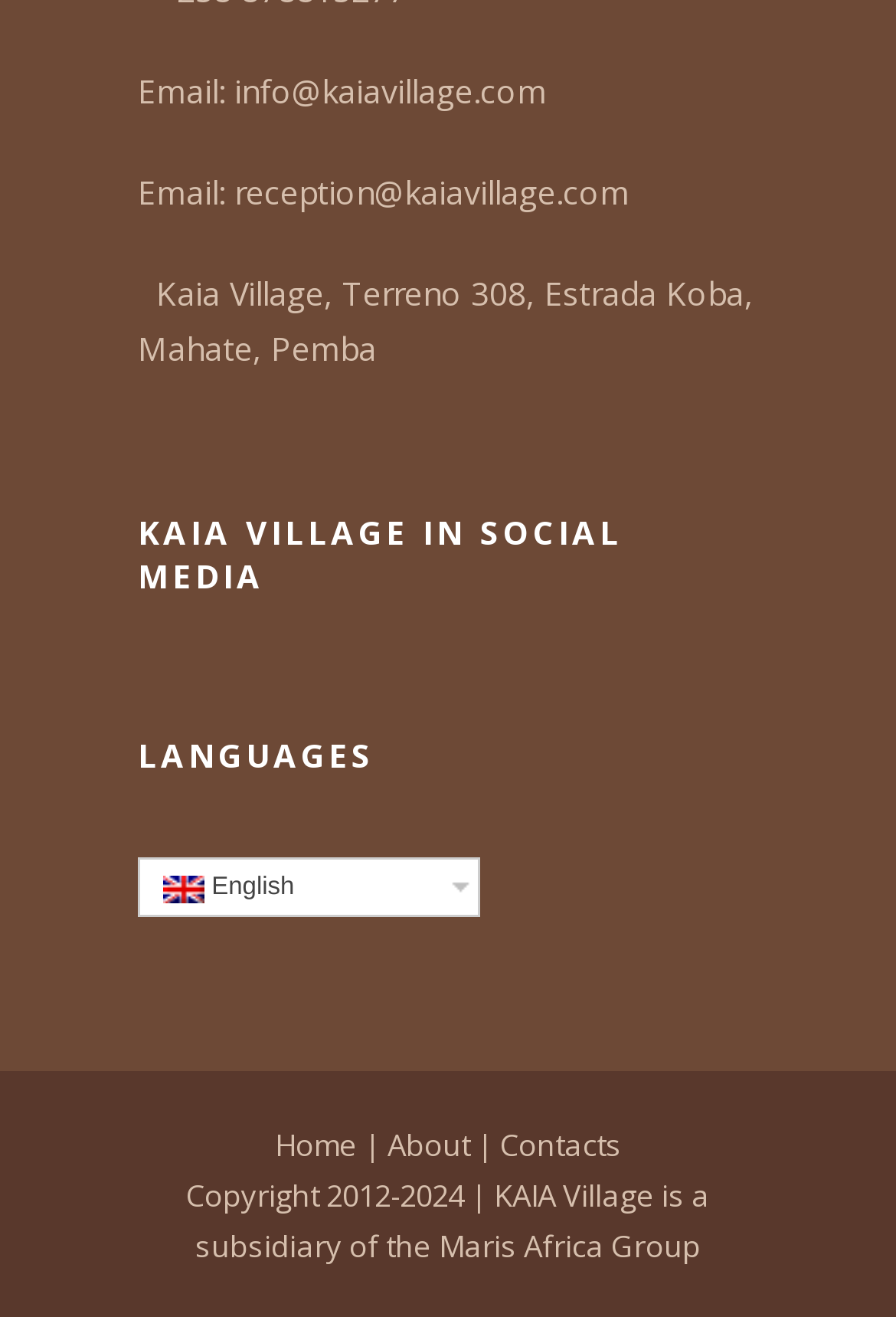Determine the bounding box for the UI element as described: "English Português (Portuguese (Portugal))". The coordinates should be represented as four float numbers between 0 and 1, formatted as [left, top, right, bottom].

[0.154, 0.651, 0.846, 0.707]